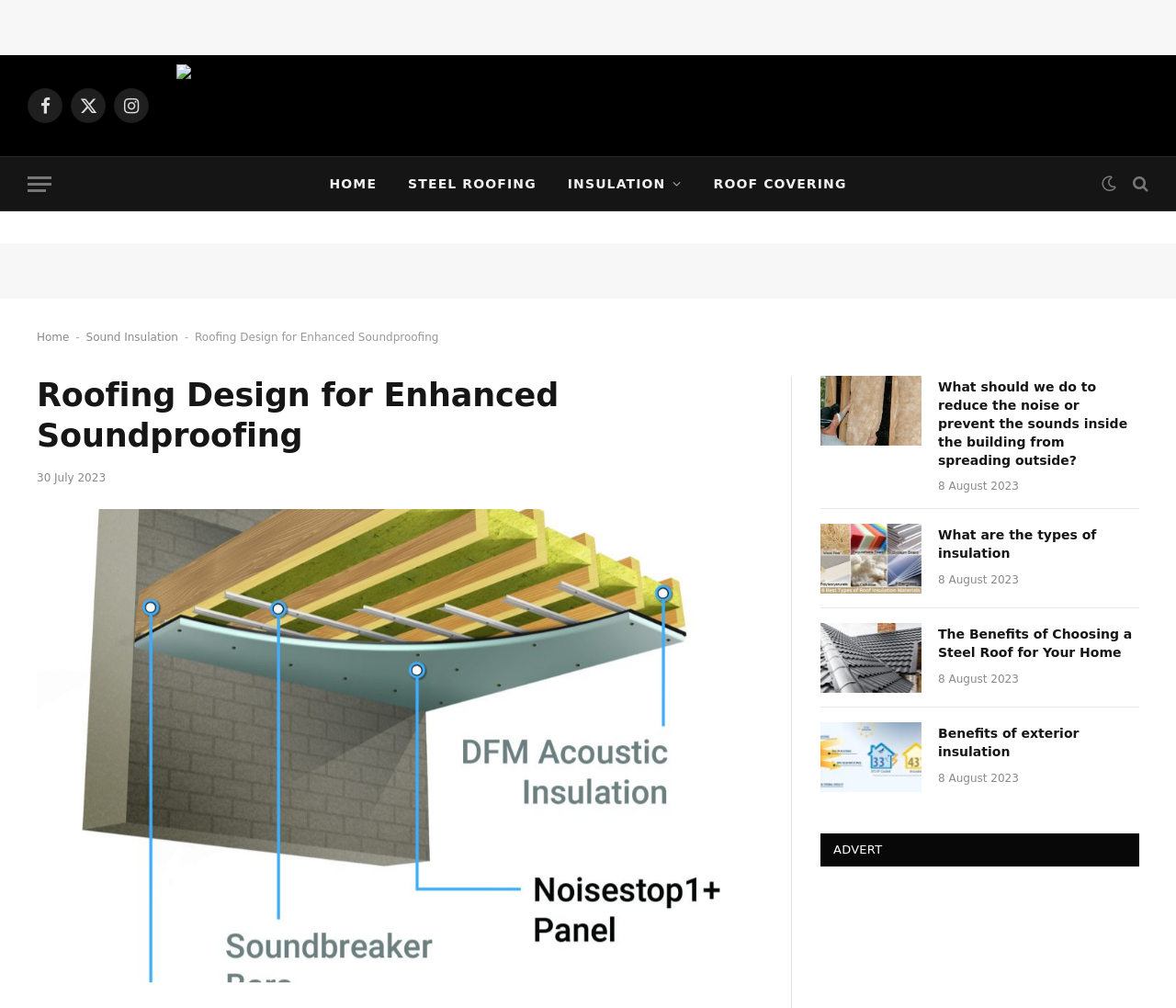What is the main topic of this webpage?
Please answer the question as detailed as possible.

Based on the webpage's structure and content, it appears to be focused on discussing the design of roofing systems for enhanced soundproofing, including the impact of various materials and considerations.